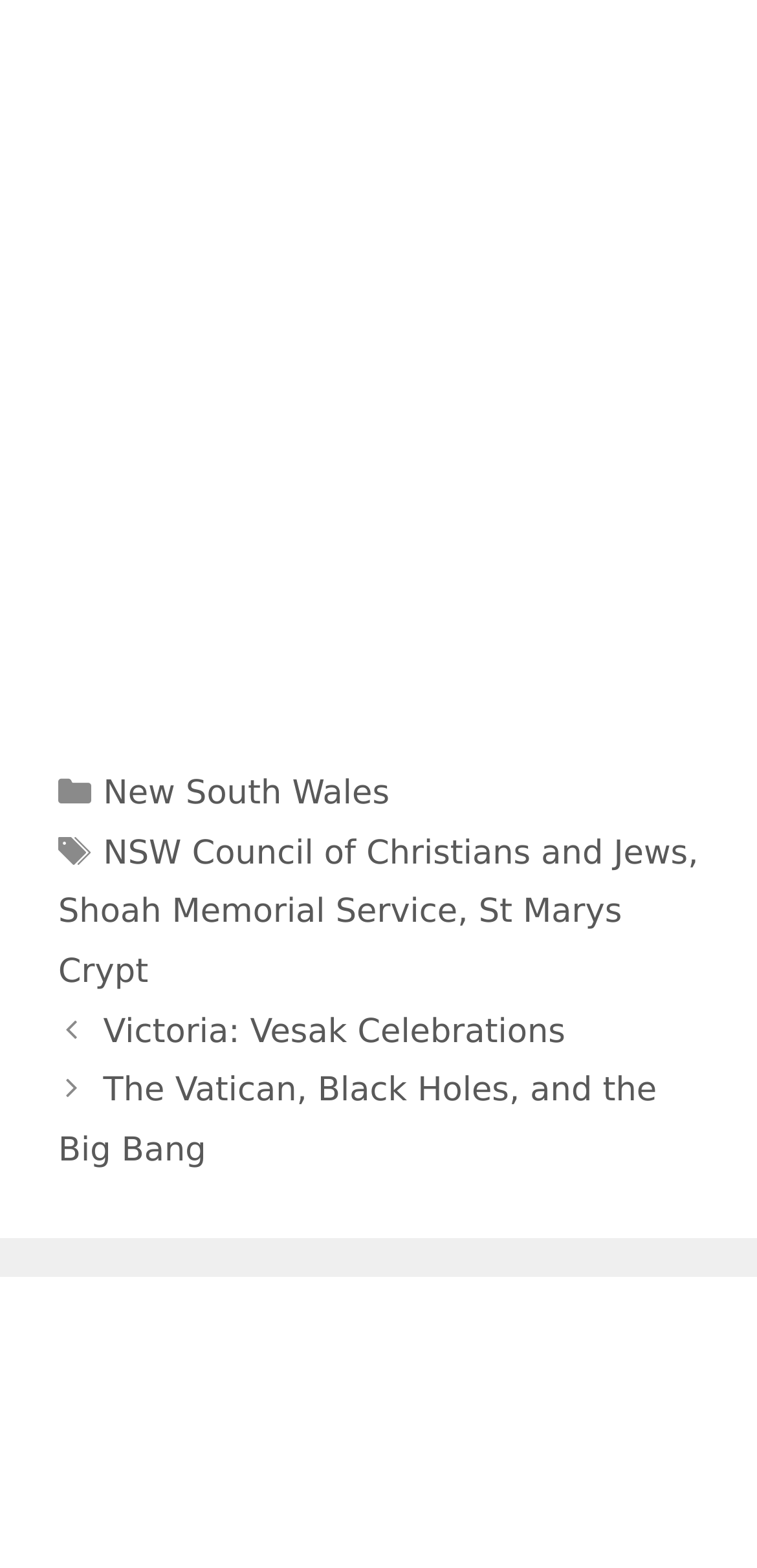Given the element description, predict the bounding box coordinates in the format (top-left x, top-left y, bottom-right x, bottom-right y), using floating point numbers between 0 and 1: Victoria: Vesak Celebrations

[0.136, 0.646, 0.747, 0.67]